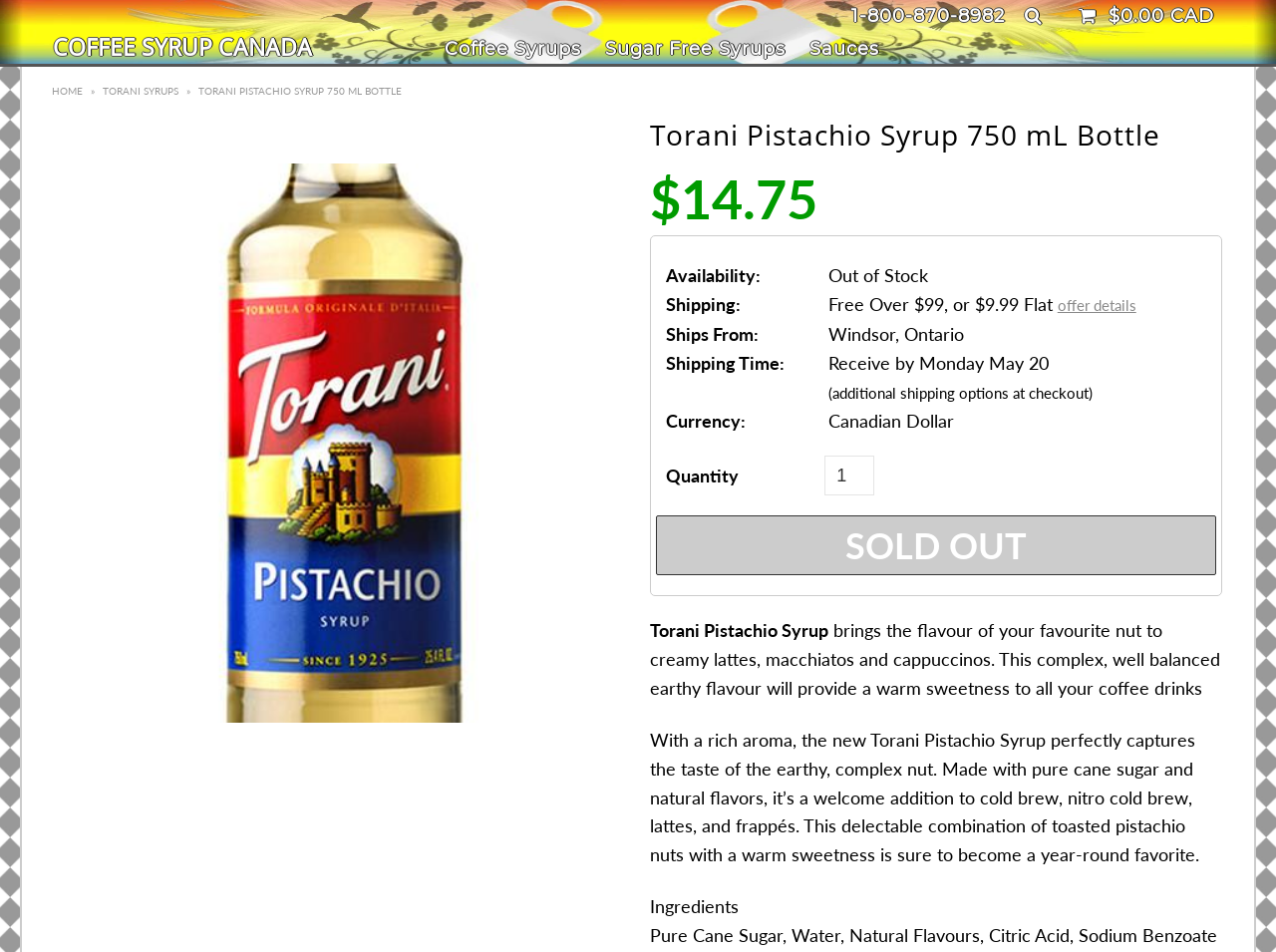Using the element description Coffee Syrups, predict the bounding box coordinates for the UI element. Provide the coordinates in (top-left x, top-left y, bottom-right x, bottom-right y) format with values ranging from 0 to 1.

[0.34, 0.04, 0.463, 0.063]